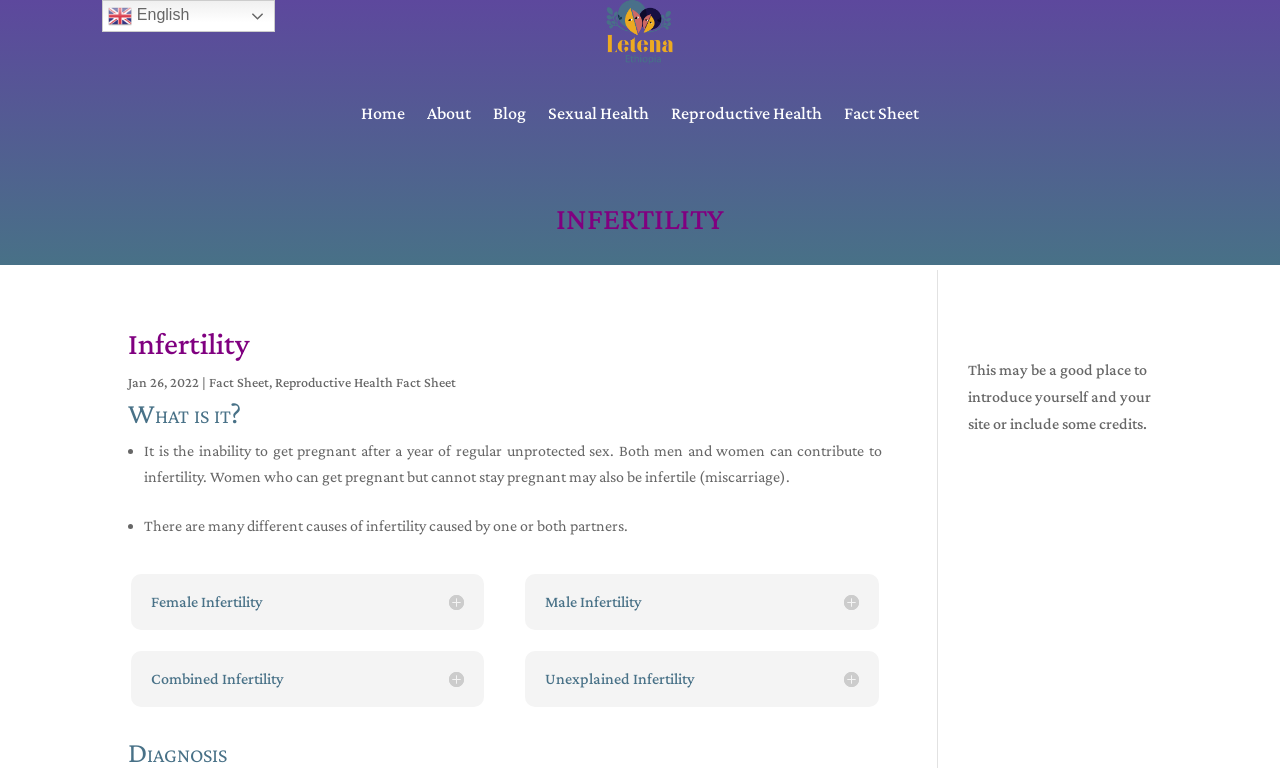Could you provide the bounding box coordinates for the portion of the screen to click to complete this instruction: "Switch to English"?

[0.08, 0.0, 0.215, 0.042]